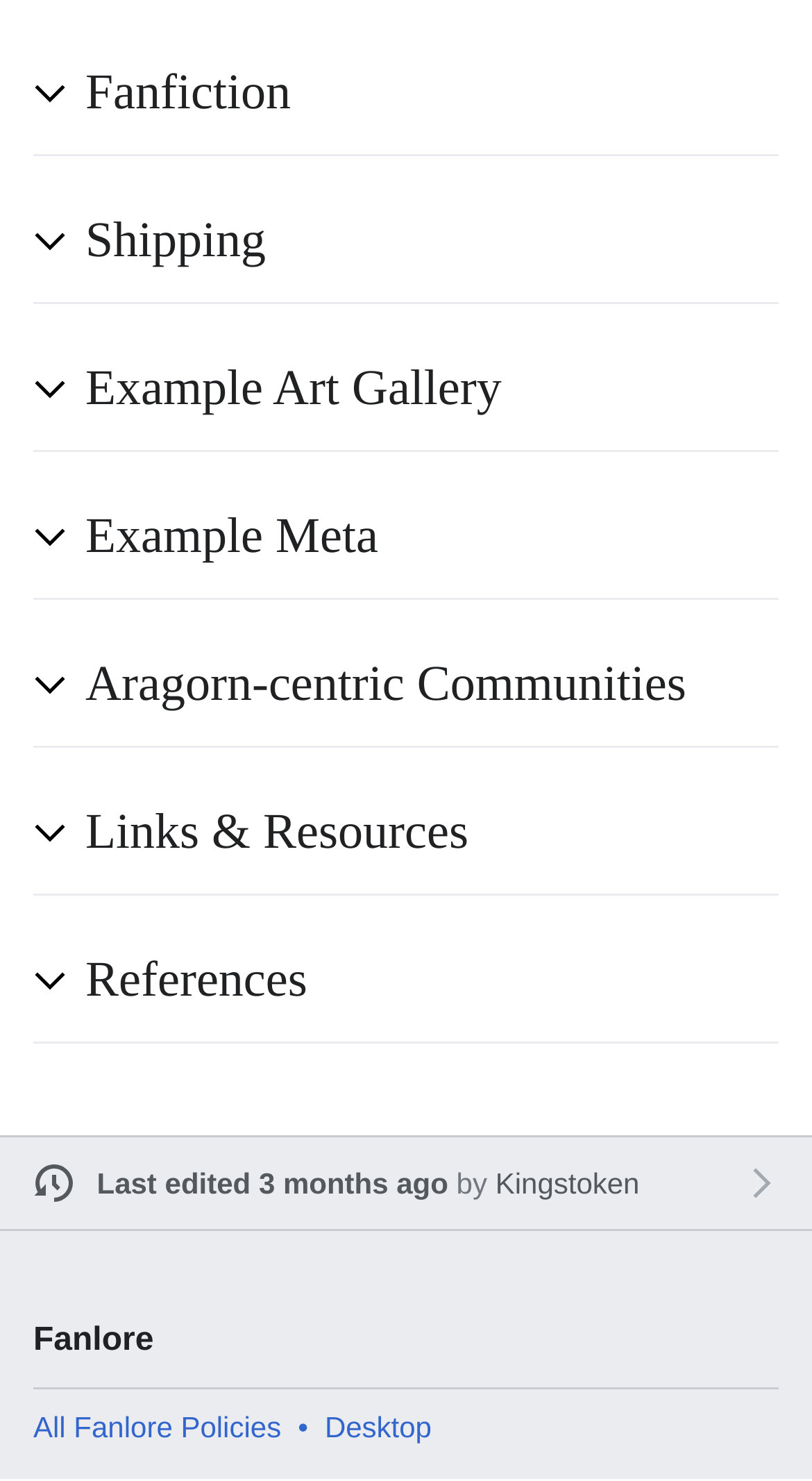What is the first category on the webpage?
Please provide a comprehensive answer based on the visual information in the image.

The first category on the webpage is 'Fanfiction' which is indicated by the heading element with the text 'Fanfiction' at the top of the page.